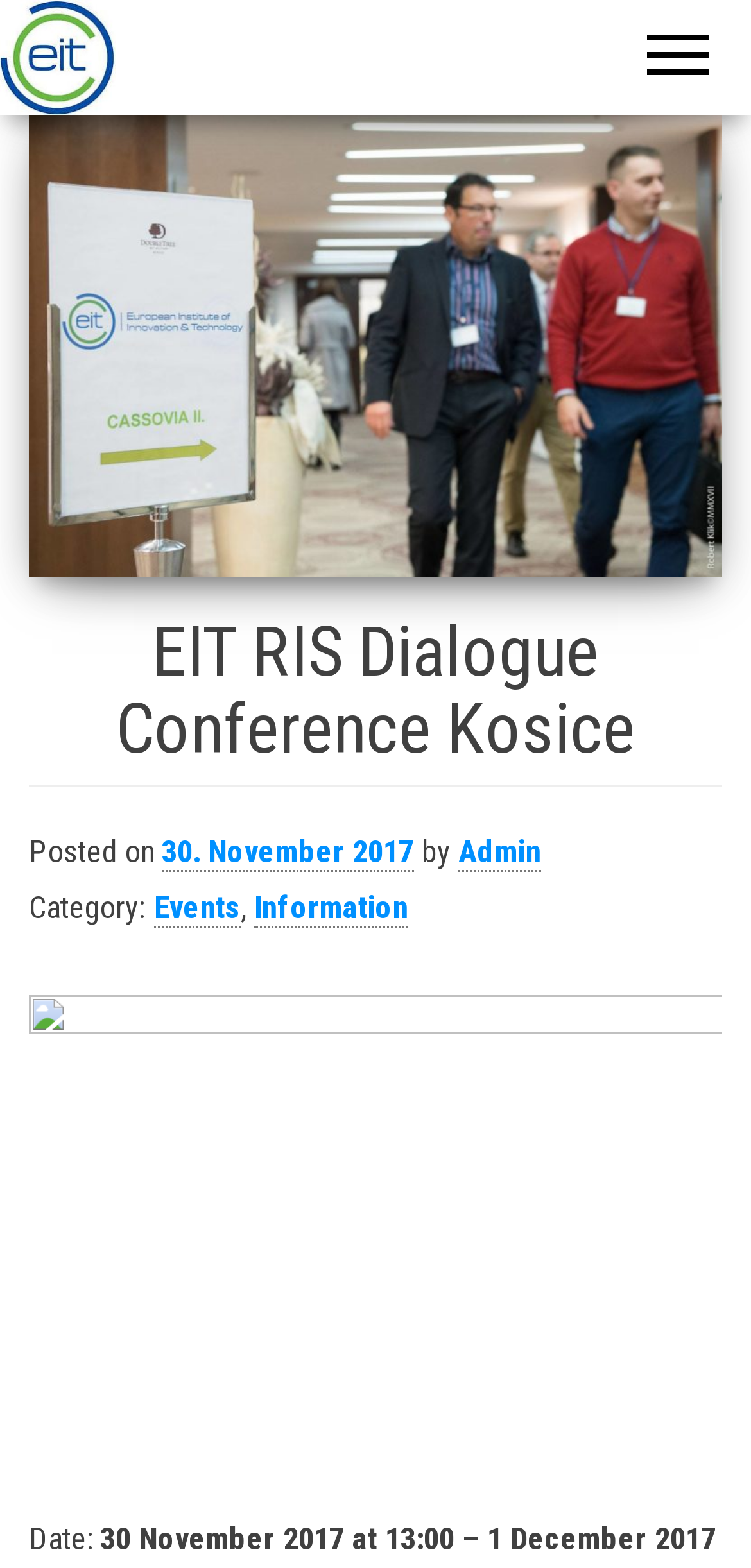Identify the bounding box coordinates for the UI element described as follows: "Events". Ensure the coordinates are four float numbers between 0 and 1, formatted as [left, top, right, bottom].

[0.205, 0.567, 0.321, 0.592]